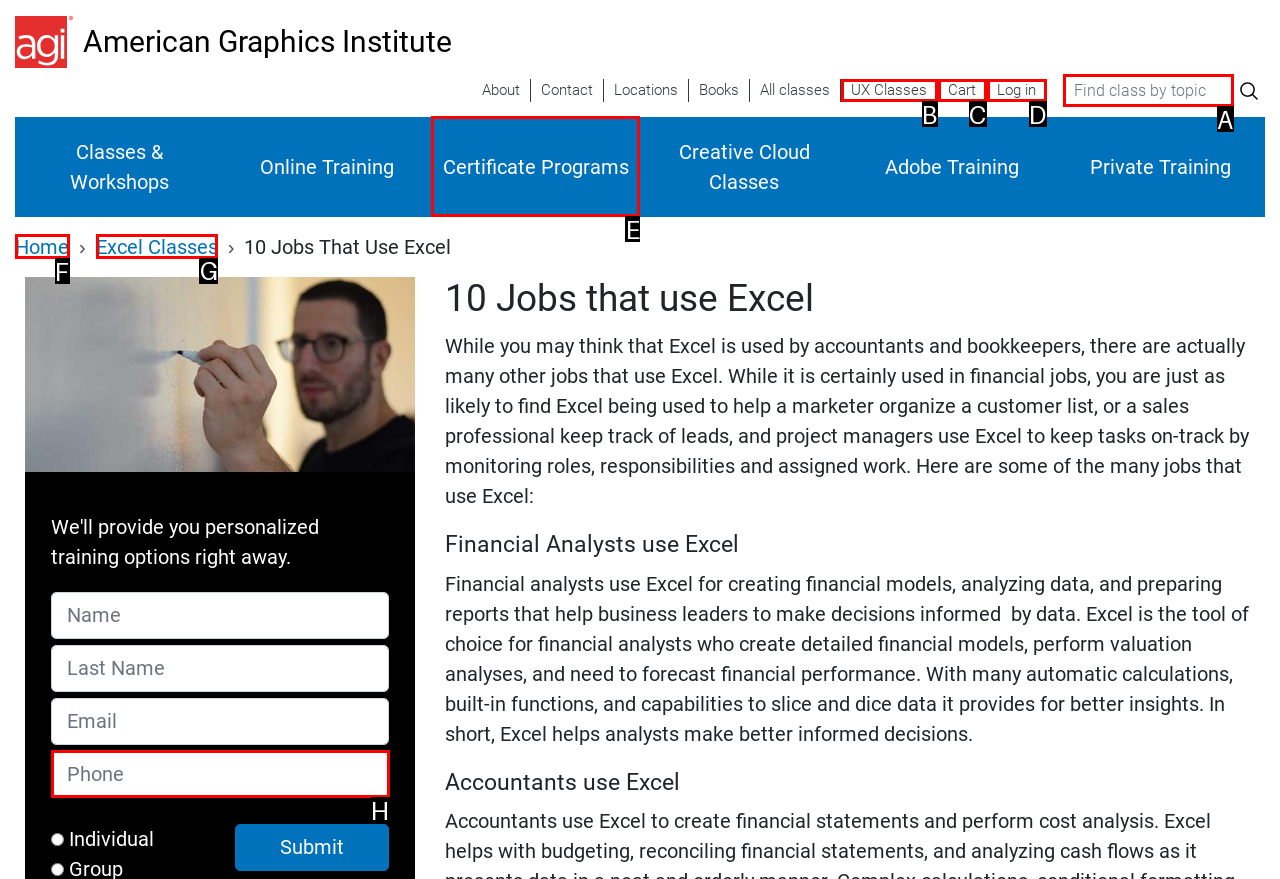Pick the right letter to click to achieve the task: Click the 'Excel Classes' link
Answer with the letter of the correct option directly.

G